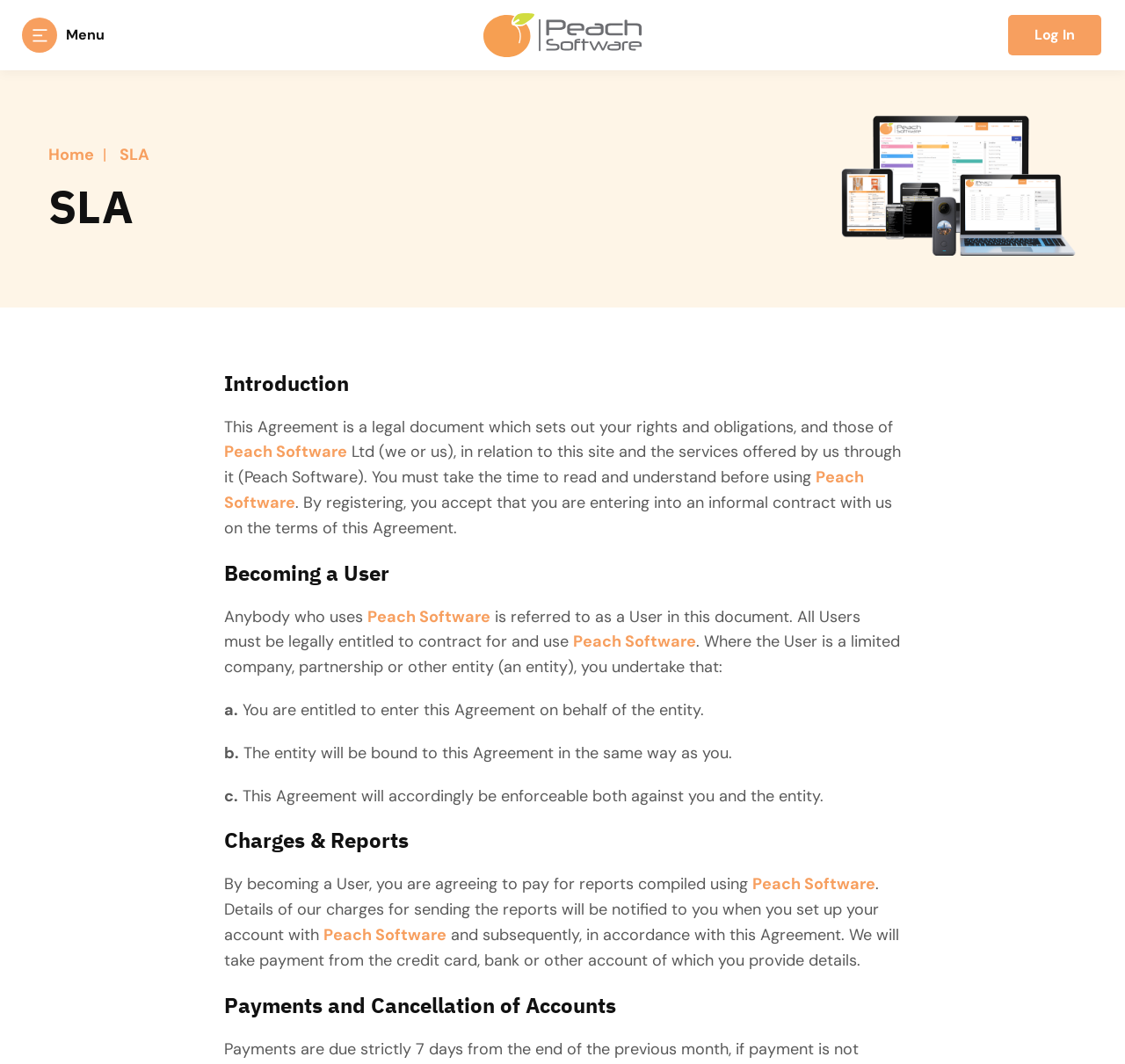Locate the bounding box coordinates of the clickable element to fulfill the following instruction: "Click the 'Home' link". Provide the coordinates as four float numbers between 0 and 1 in the format [left, top, right, bottom].

[0.043, 0.135, 0.084, 0.155]